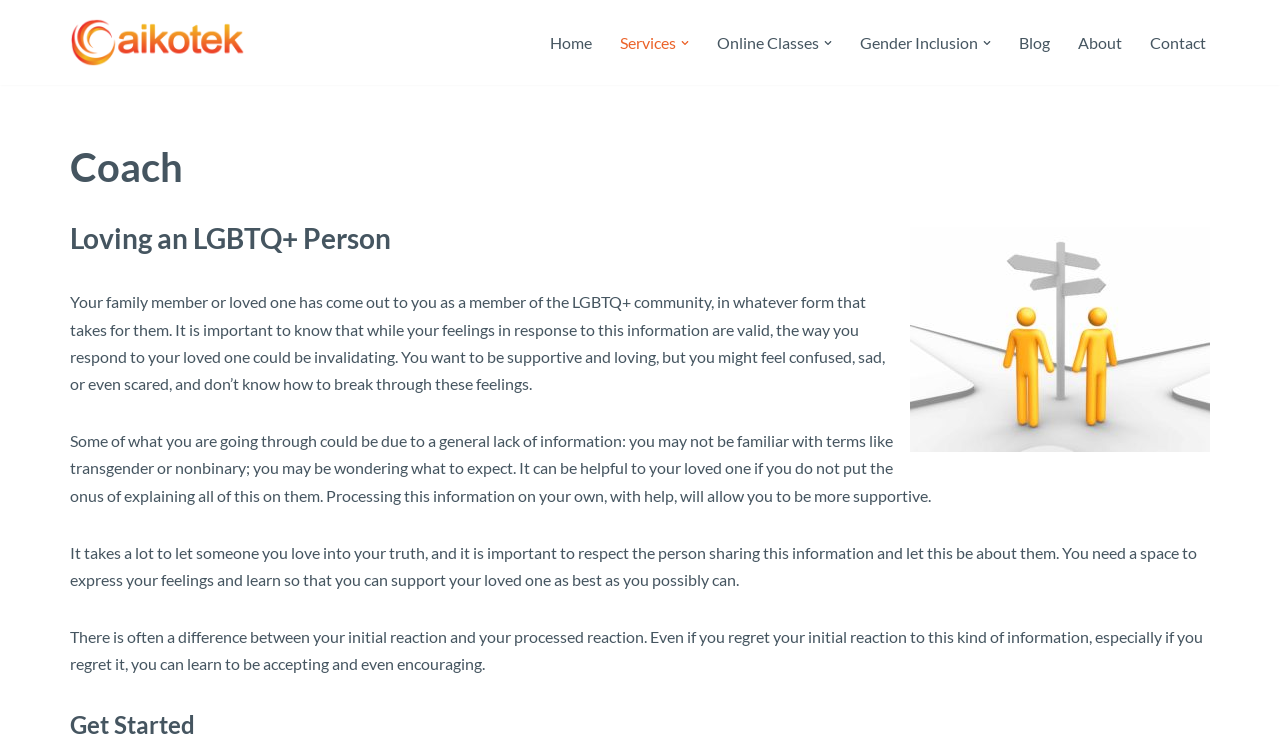Highlight the bounding box of the UI element that corresponds to this description: "Gender Inclusion".

[0.672, 0.04, 0.764, 0.075]